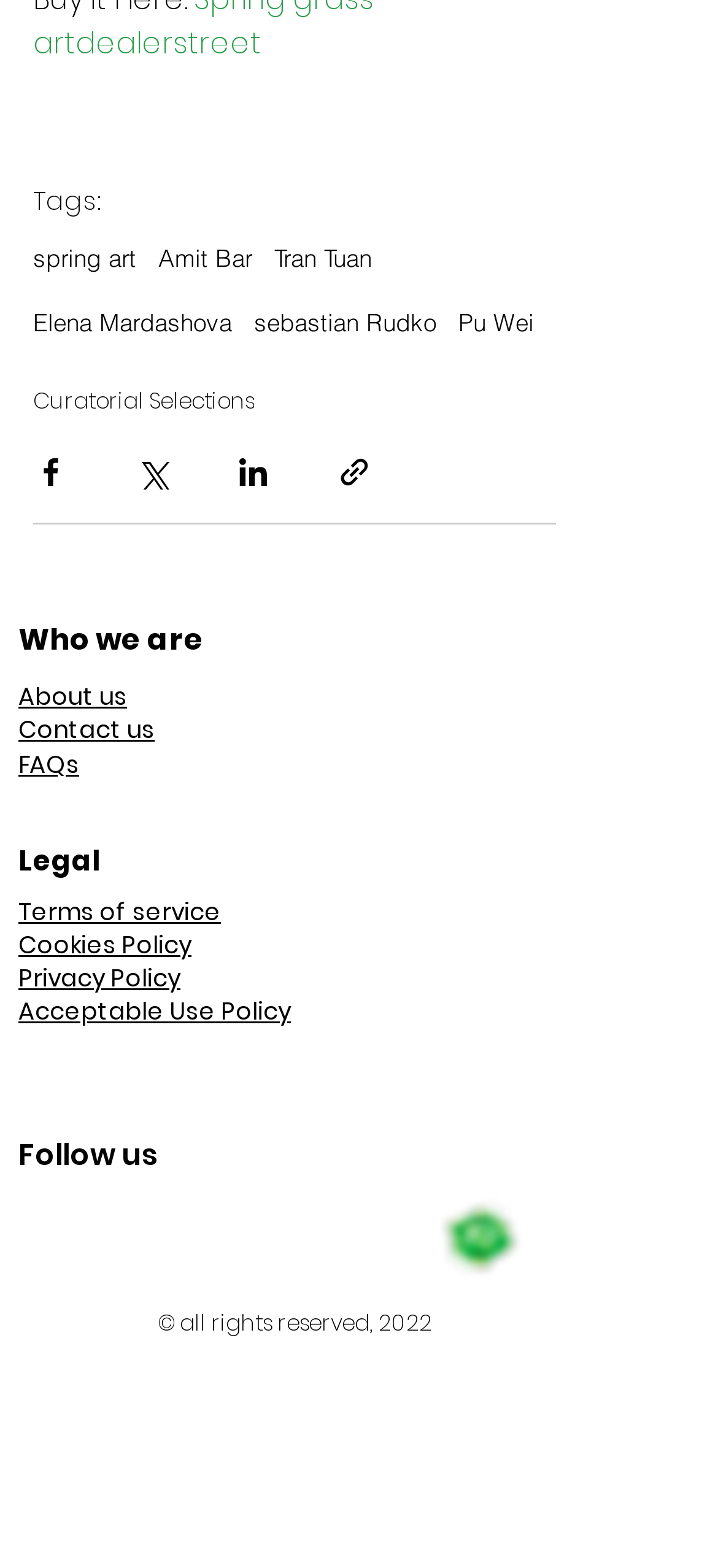What is the last item in the 'Social Bar' list?
Examine the image and provide an in-depth answer to the question.

I looked at the list of links under the 'Social Bar' heading and found that the last item is 'LinkedIn'.